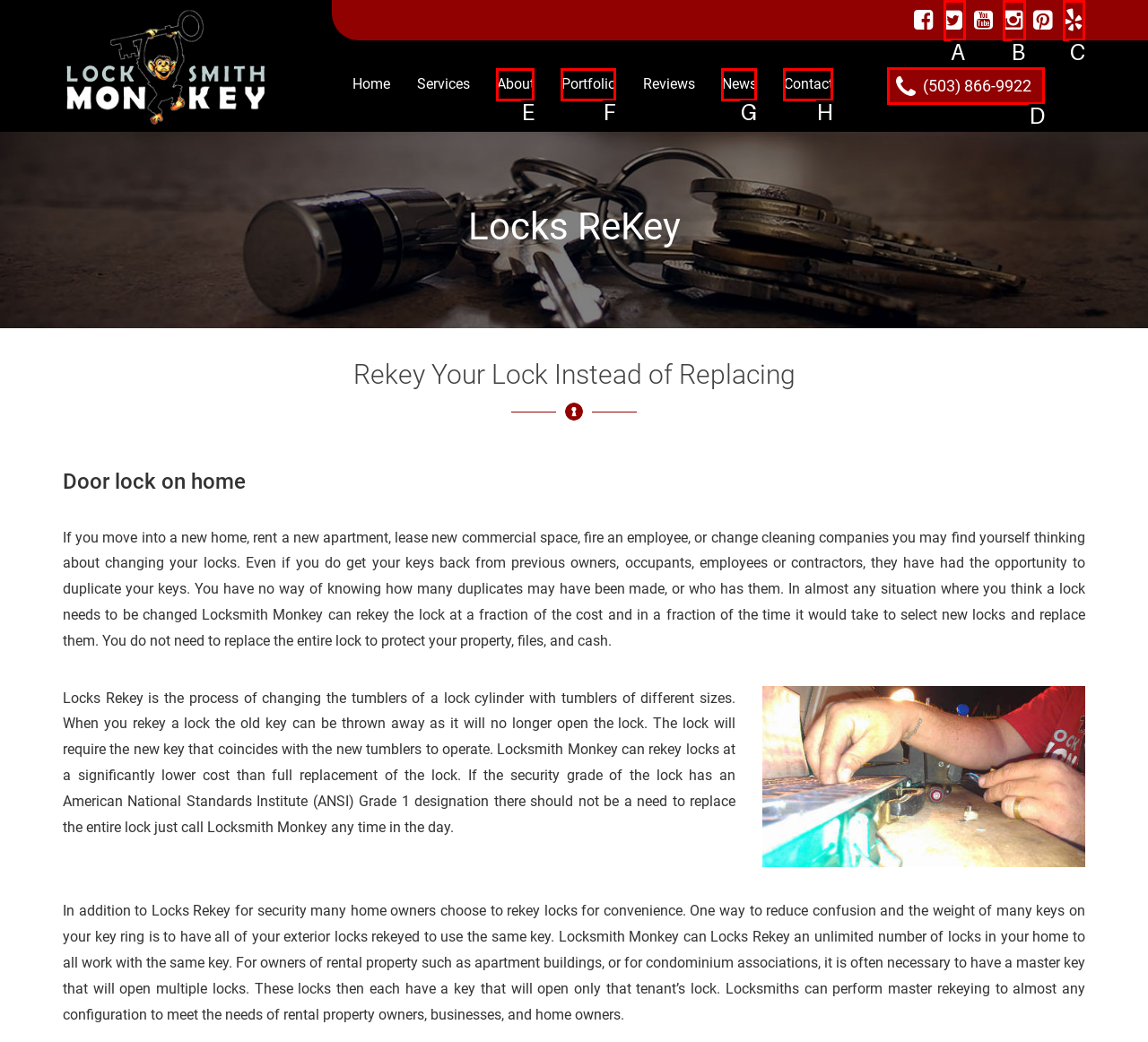Select the UI element that should be clicked to execute the following task: Call Locksmith Monkey
Provide the letter of the correct choice from the given options.

D